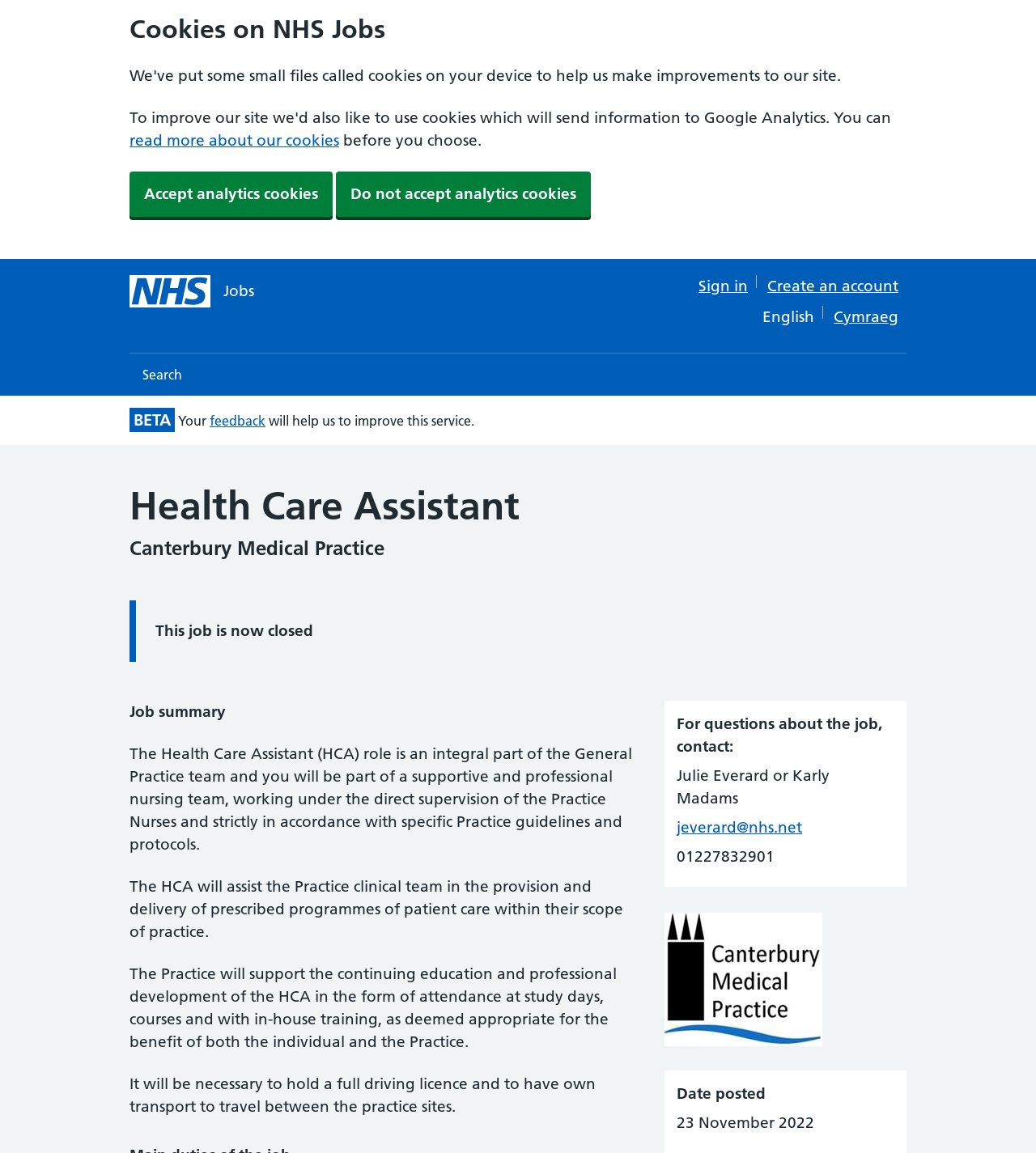Generate a thorough explanation of the webpage's elements.

The webpage is a job advertisement for a Health Care Assistant position at Canterbury Medical Practice. At the top of the page, there is a heading "Cookies on NHS Jobs" with a link to "read more about our cookies" and a button to "Accept analytics cookies" or "Do not accept analytics cookies". Below this, there is a link to the "NHS homepage" with an image and the text "Jobs".

On the top right side of the page, there is a navigation menu for "Translations" with links to "Sign in", "Create an account", "English", and "Cymraeg". Below this, there is another navigation menu for the main menu with a link to "Search".

In the middle of the page, there is a banner with the text "BETA" and a link to provide feedback. Below the banner, there are three headings: "Health Care Assistant", "Canterbury Medical Practice", and "Job summary". 

The job summary section contains a detailed description of the job, including the role of the Health Care Assistant, the responsibilities, and the requirements. The text is divided into four paragraphs.

On the right side of the page, there is a section with the contact information for questions about the job, including the names, email, and phone number of the contacts. Below this, there is an image of the employer's logo and a heading "Date posted" with the date "23 November 2022".